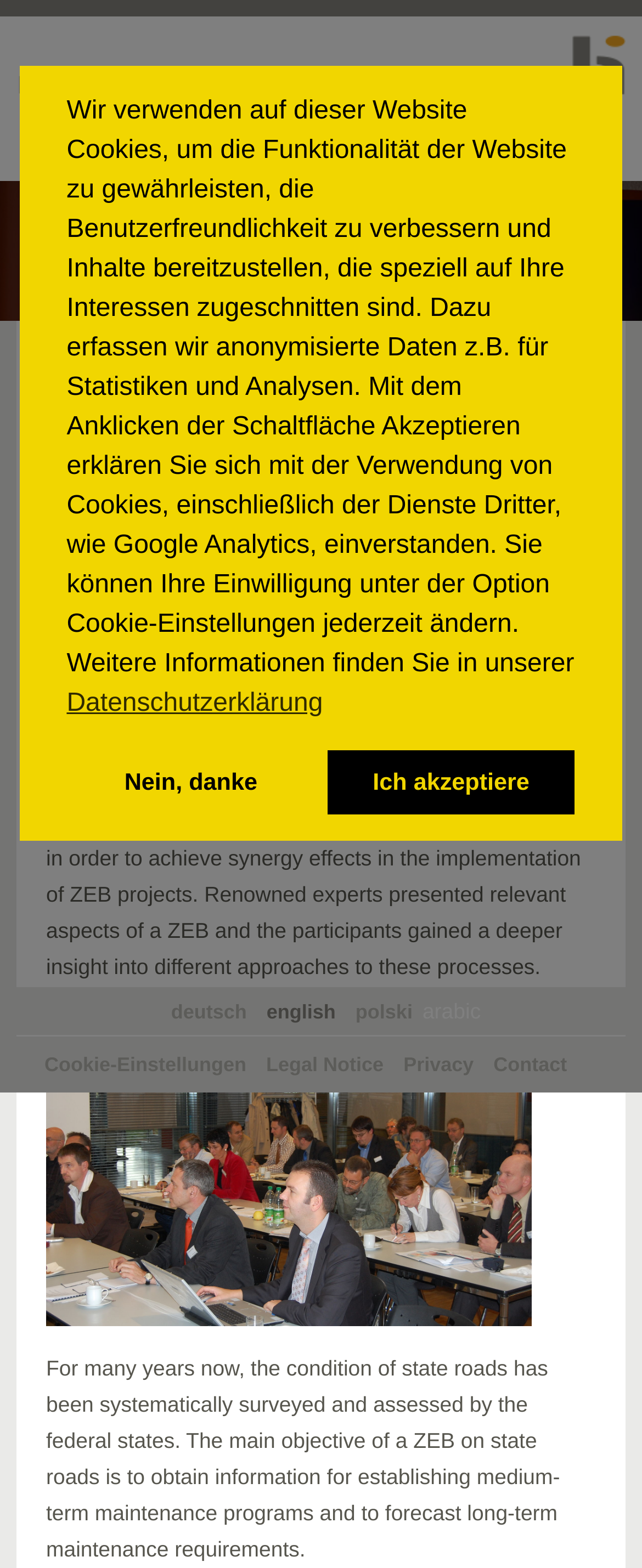With reference to the image, please provide a detailed answer to the following question: What are the main sections of this website?

I found the answer by looking at the navigation links at the top of the page, which include 'News', 'Company', 'Services', 'Products', and 'Events'.